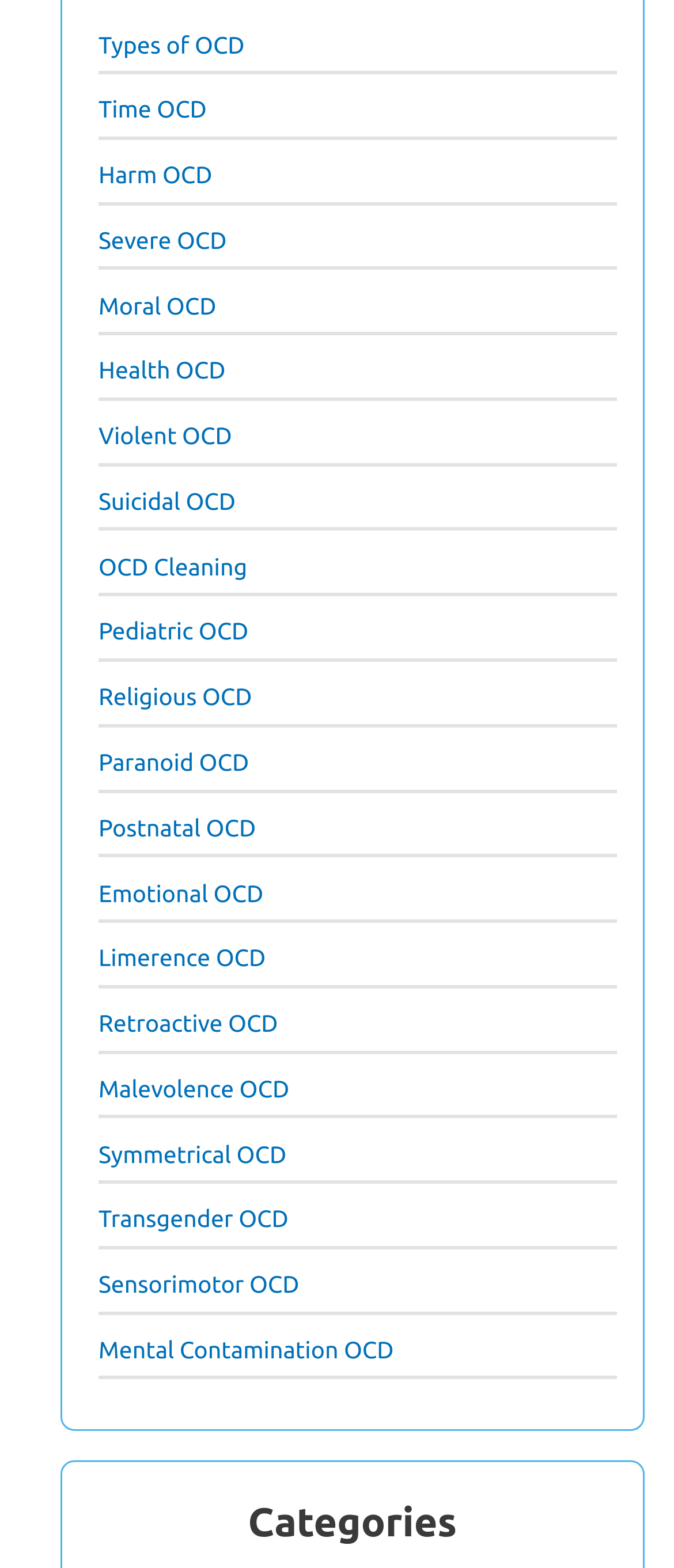Specify the bounding box coordinates of the region I need to click to perform the following instruction: "browse Categories". The coordinates must be four float numbers in the range of 0 to 1, i.e., [left, top, right, bottom].

[0.106, 0.949, 0.94, 0.994]